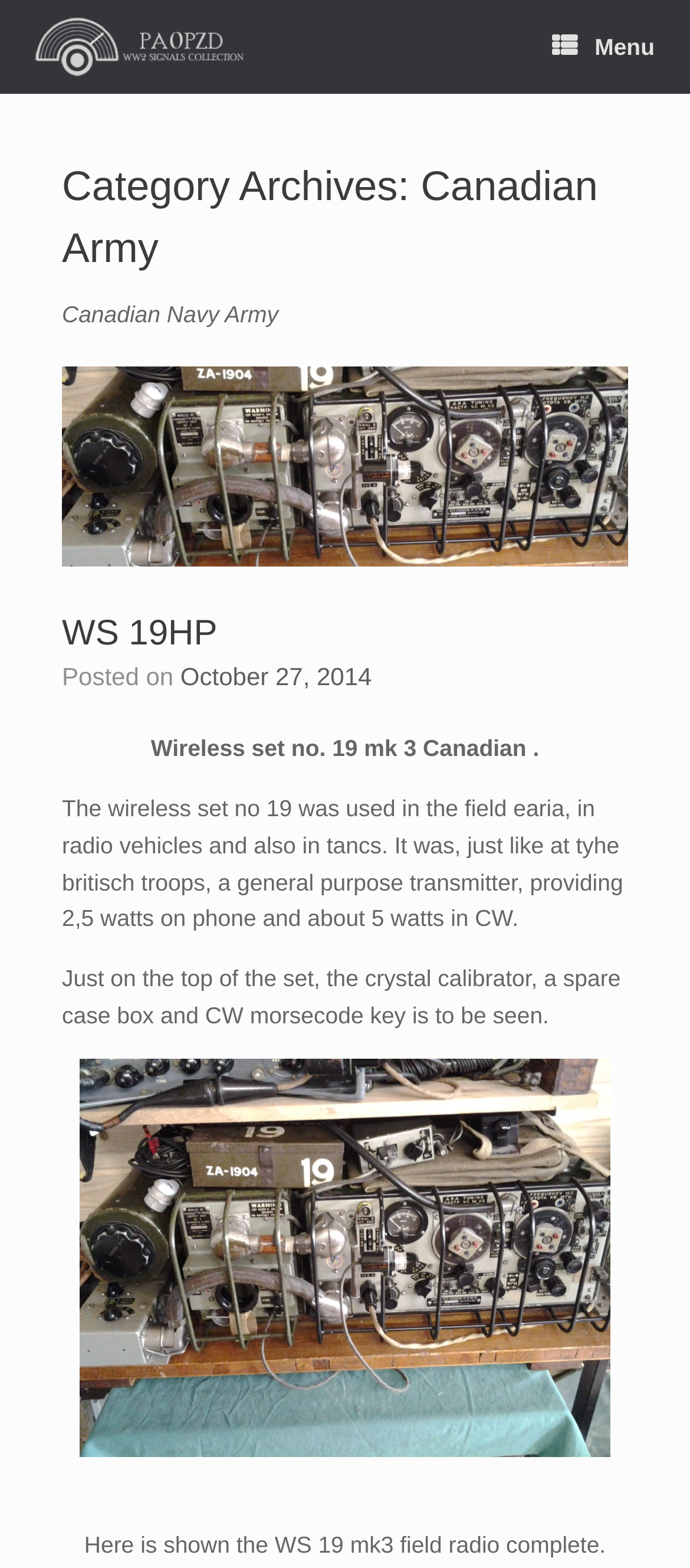What is the category of the archive?
Look at the image and provide a detailed response to the question.

The category of the archive can be determined by looking at the heading 'Category Archives: Canadian Army' which is located at the top of the webpage, indicating that the archive is related to the Canadian Army.